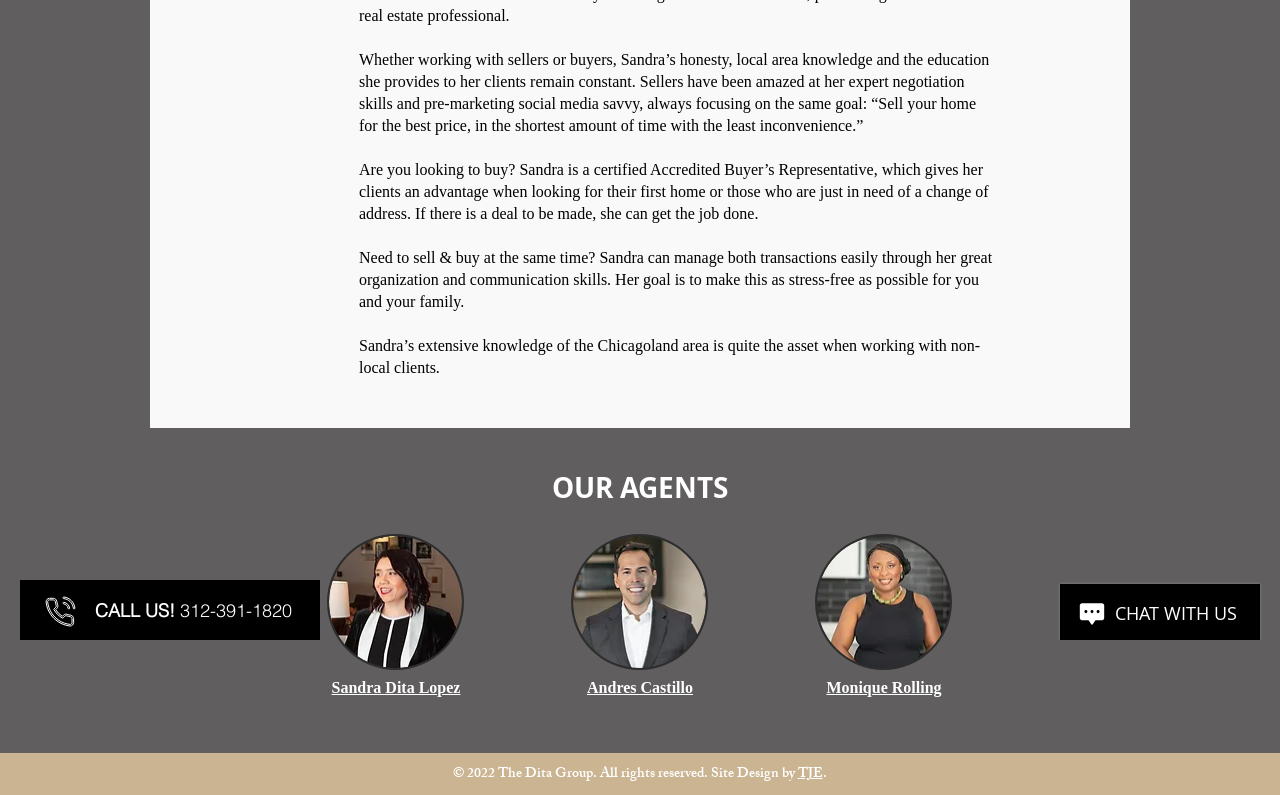For the following element description, predict the bounding box coordinates in the format (top-left x, top-left y, bottom-right x, bottom-right y). All values should be floating point numbers between 0 and 1. Description: TJE

[0.623, 0.958, 0.643, 0.99]